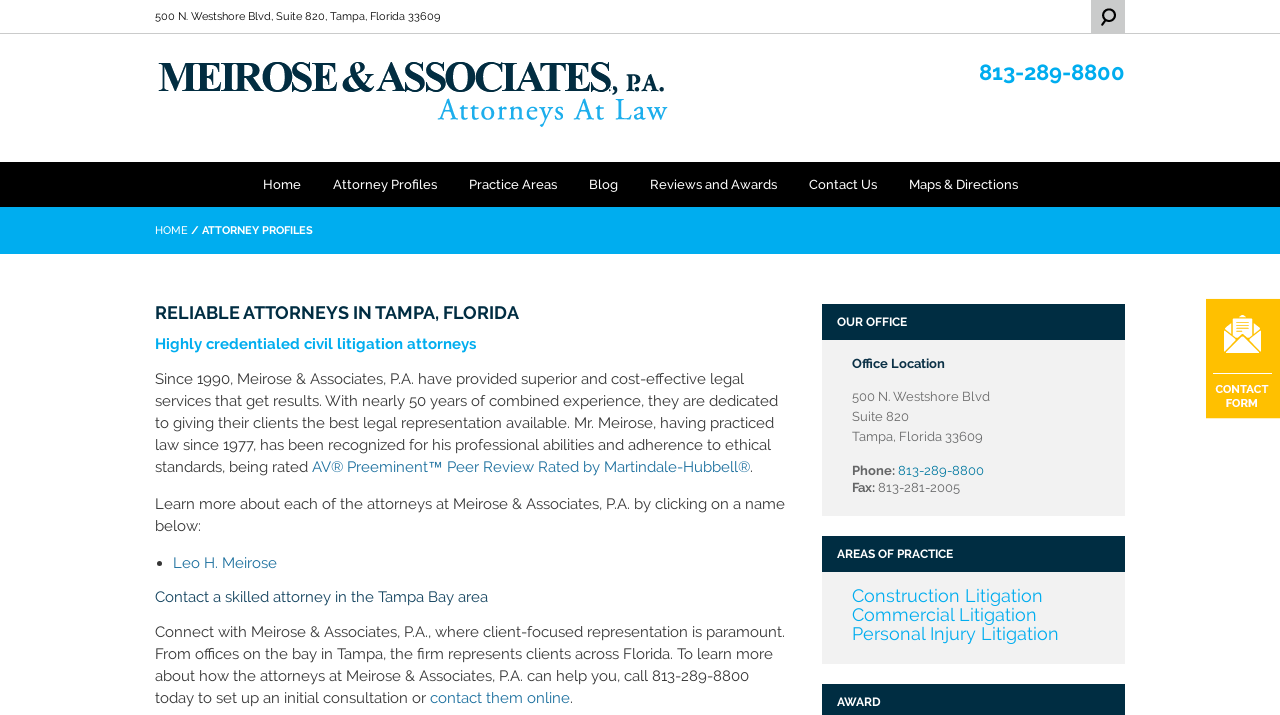Identify the bounding box for the UI element described as: "Home". Ensure the coordinates are four float numbers between 0 and 1, formatted as [left, top, right, bottom].

[0.121, 0.313, 0.147, 0.331]